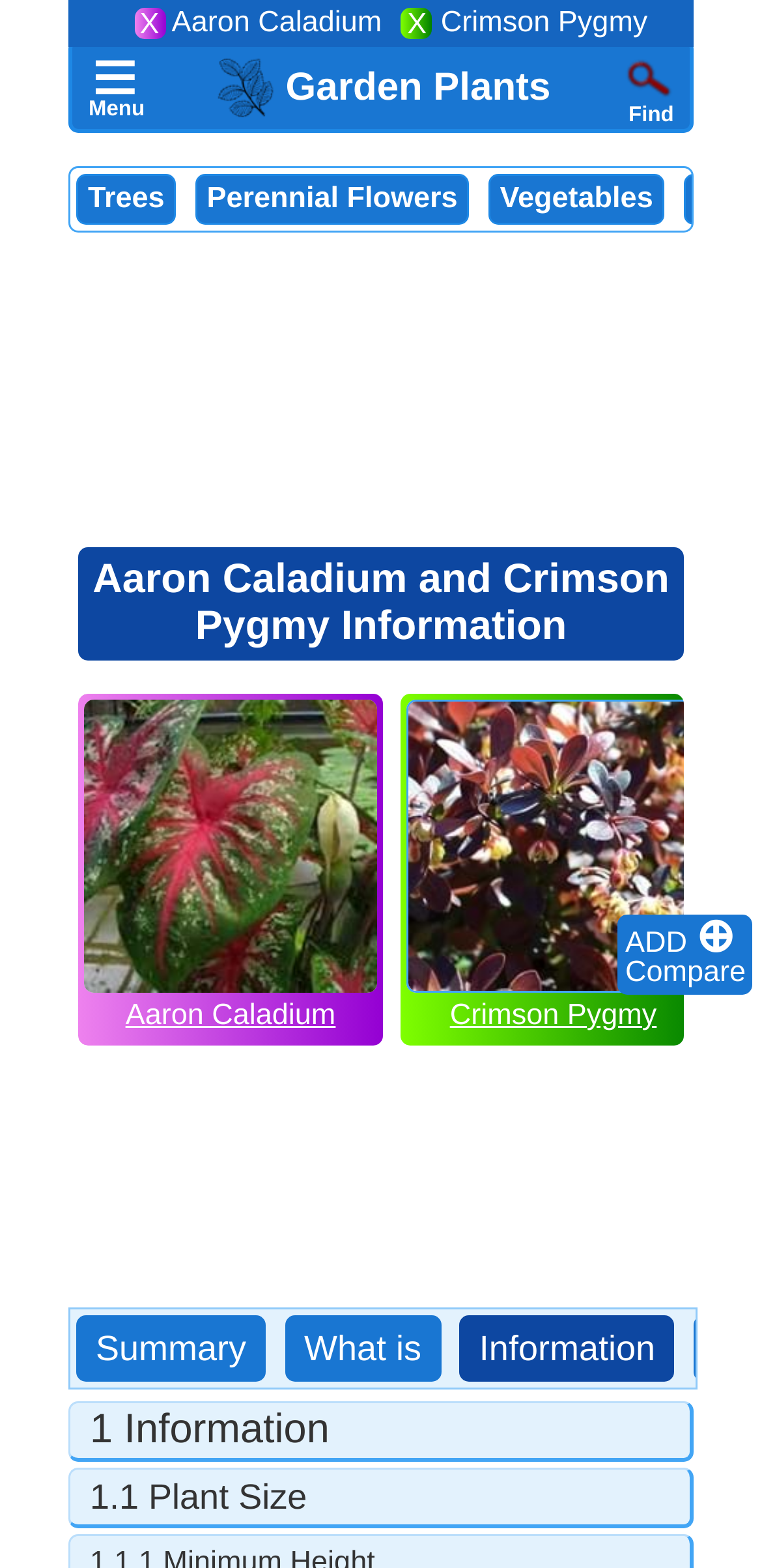Using the webpage screenshot, locate the HTML element that fits the following description and provide its bounding box: "aria-label="Advertisement" name="aswift_2" title="Advertisement"".

[0.09, 0.688, 0.91, 0.813]